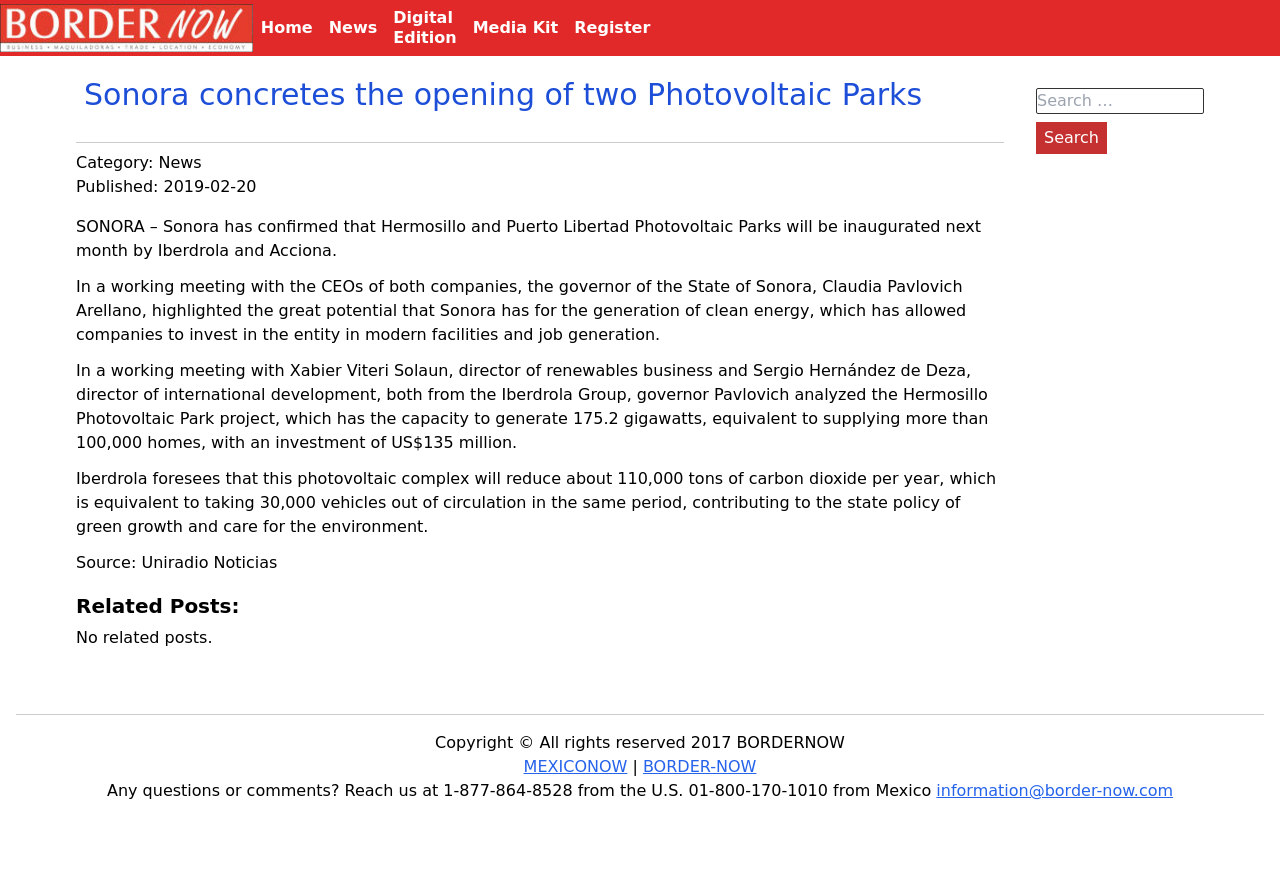Specify the bounding box coordinates of the area that needs to be clicked to achieve the following instruction: "go to the ABOUT page".

None